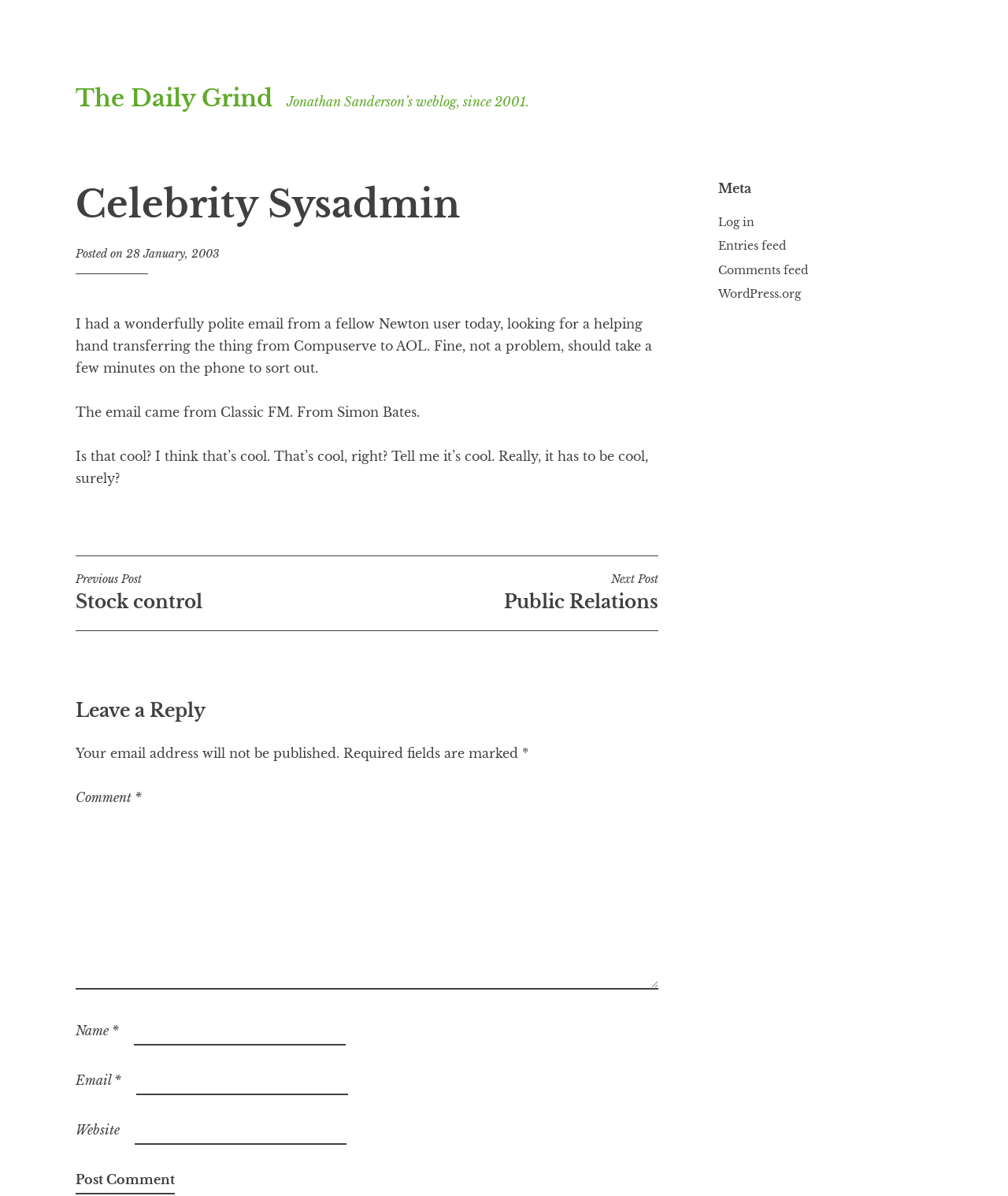What is the author's name of the current post?
From the screenshot, provide a brief answer in one word or phrase.

Jonathan Sanderson